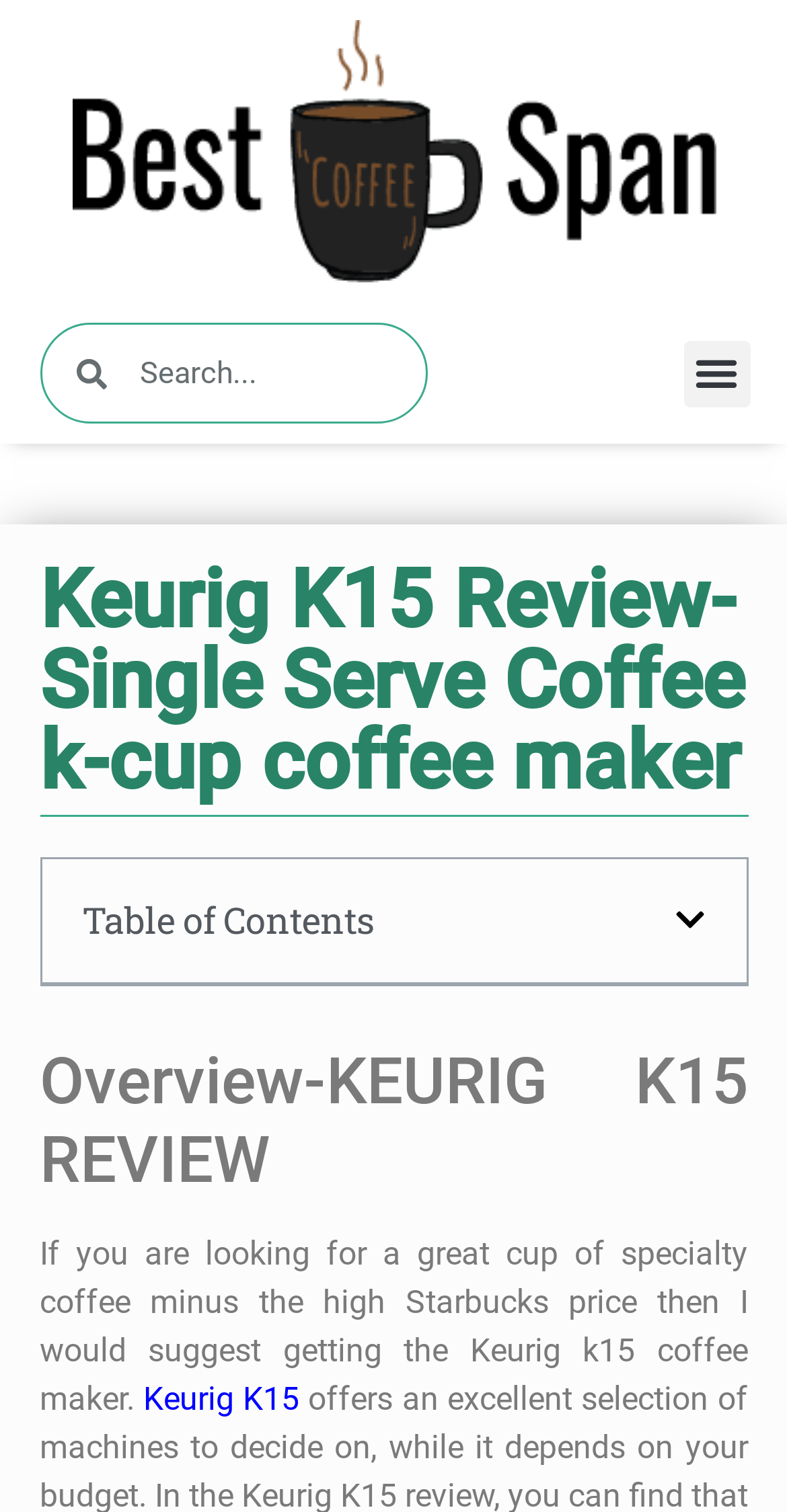Can you find the bounding box coordinates for the UI element given this description: "Menu"? Provide the coordinates as four float numbers between 0 and 1: [left, top, right, bottom].

[0.868, 0.225, 0.953, 0.269]